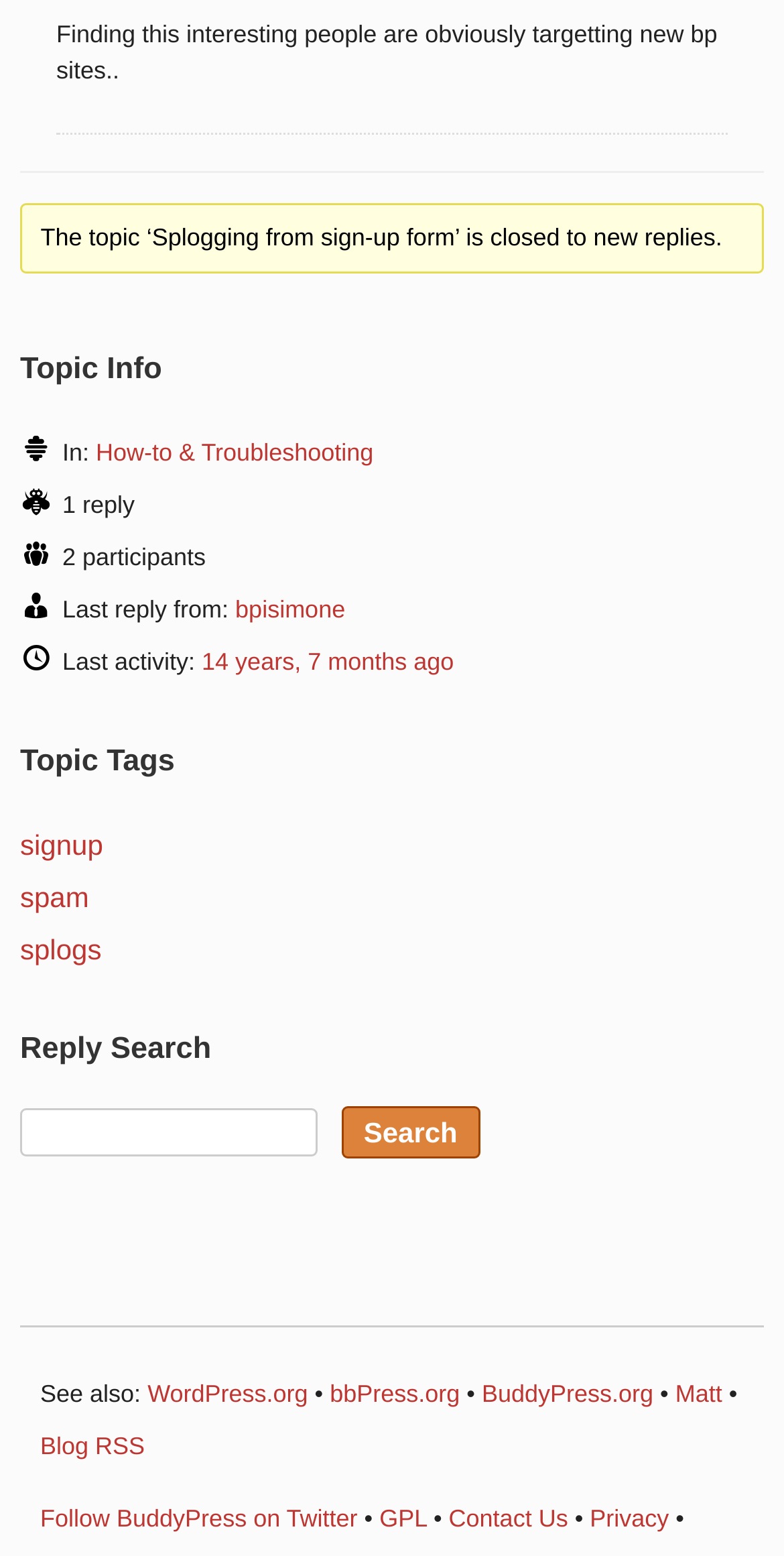What is the topic of this webpage?
Using the image, provide a concise answer in one word or a short phrase.

Splogging from sign-up form